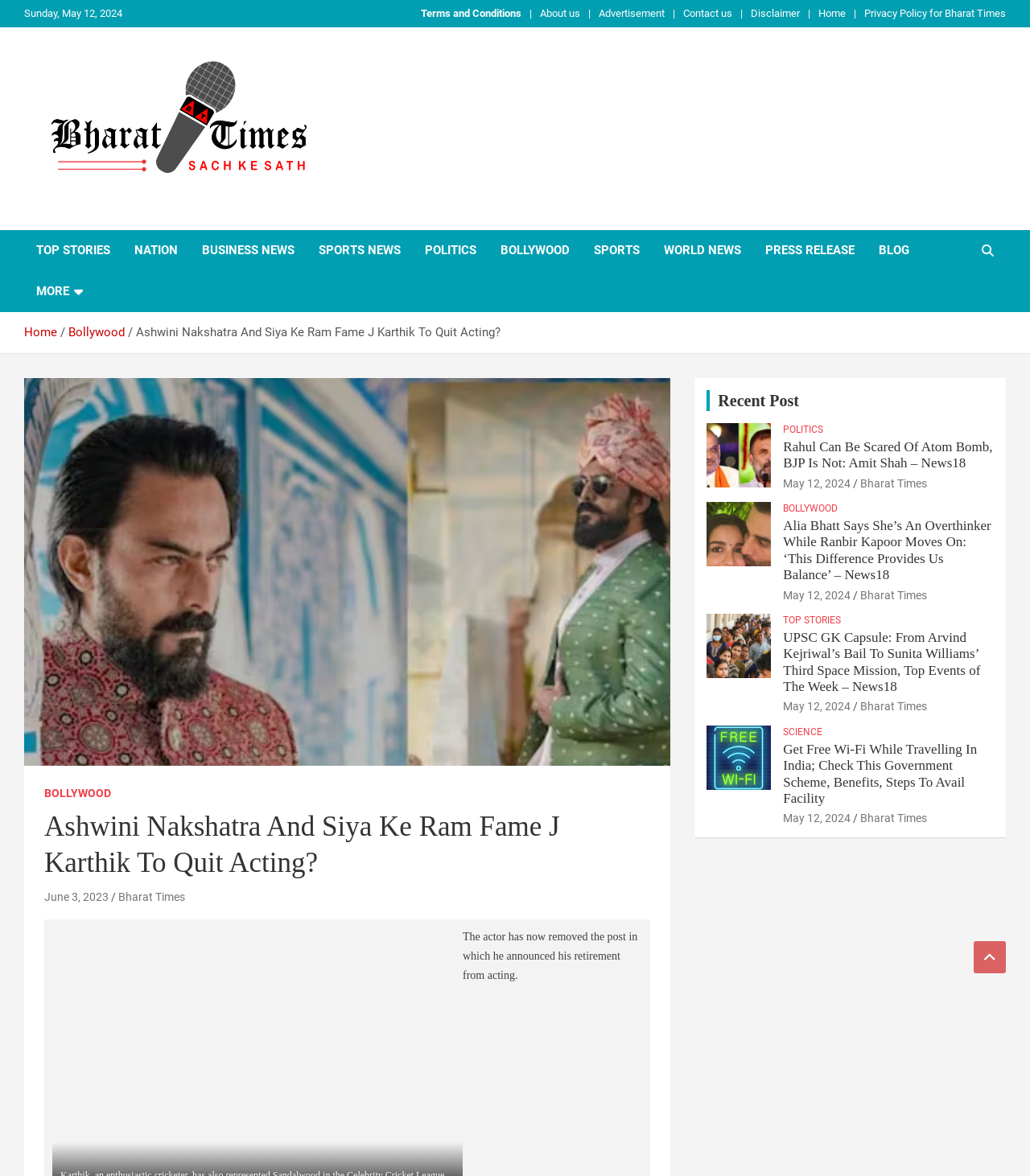What is the name of the actor mentioned in the main article?
Provide a detailed answer to the question, using the image to inform your response.

I read the main article and found that it is about an actor named J Karthik, who is famous for his roles in Ashwini Nakshatra and Siya Ke Ram.